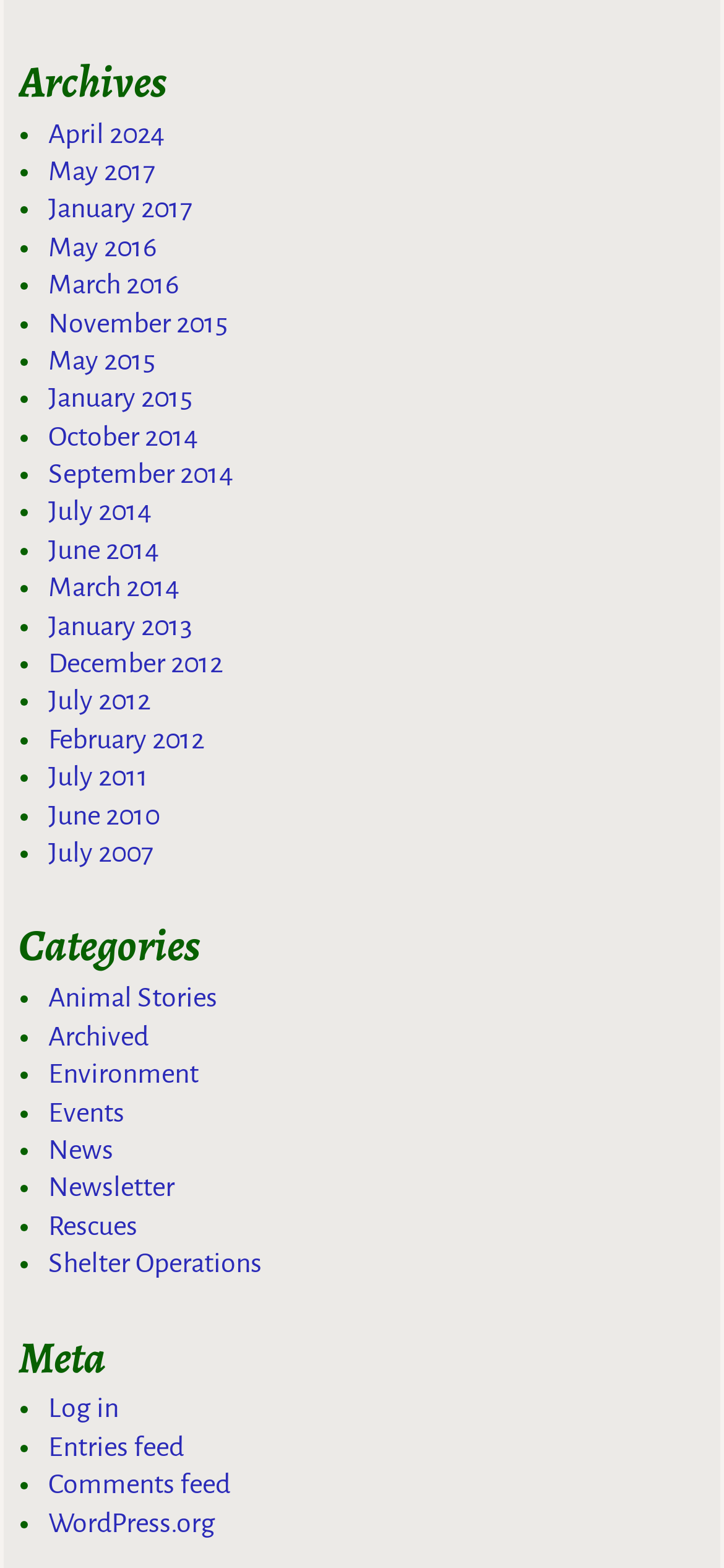Please provide the bounding box coordinates for the element that needs to be clicked to perform the instruction: "Go to April 2024". The coordinates must consist of four float numbers between 0 and 1, formatted as [left, top, right, bottom].

[0.067, 0.075, 0.228, 0.094]